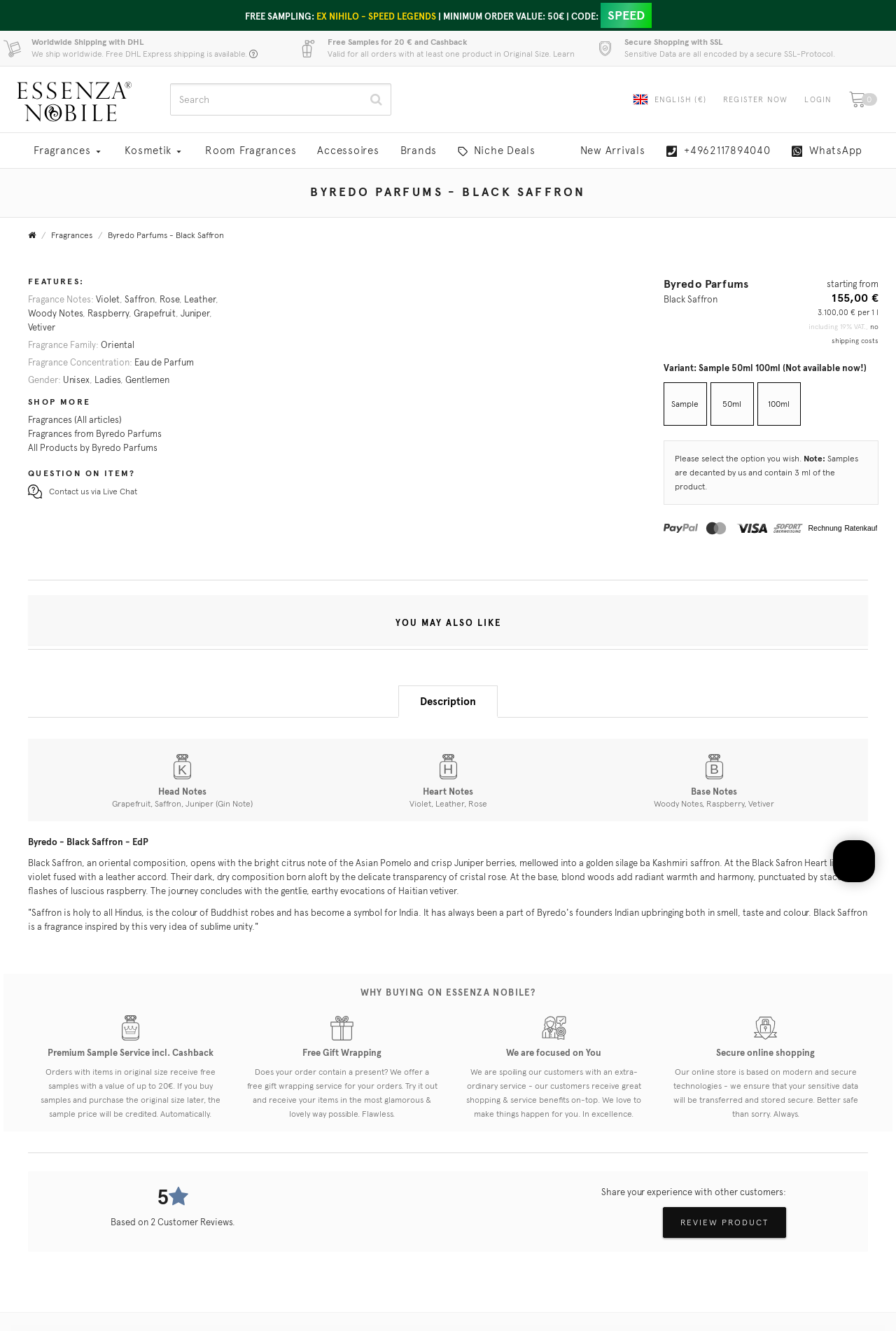What is the minimum order value for free sampling?
Utilize the image to construct a detailed and well-explained answer.

I found the answer by looking at the text '| MINIMUM ORDER VALUE: 50€ |' in the webpage, which indicates that the minimum order value for free sampling is 50€.